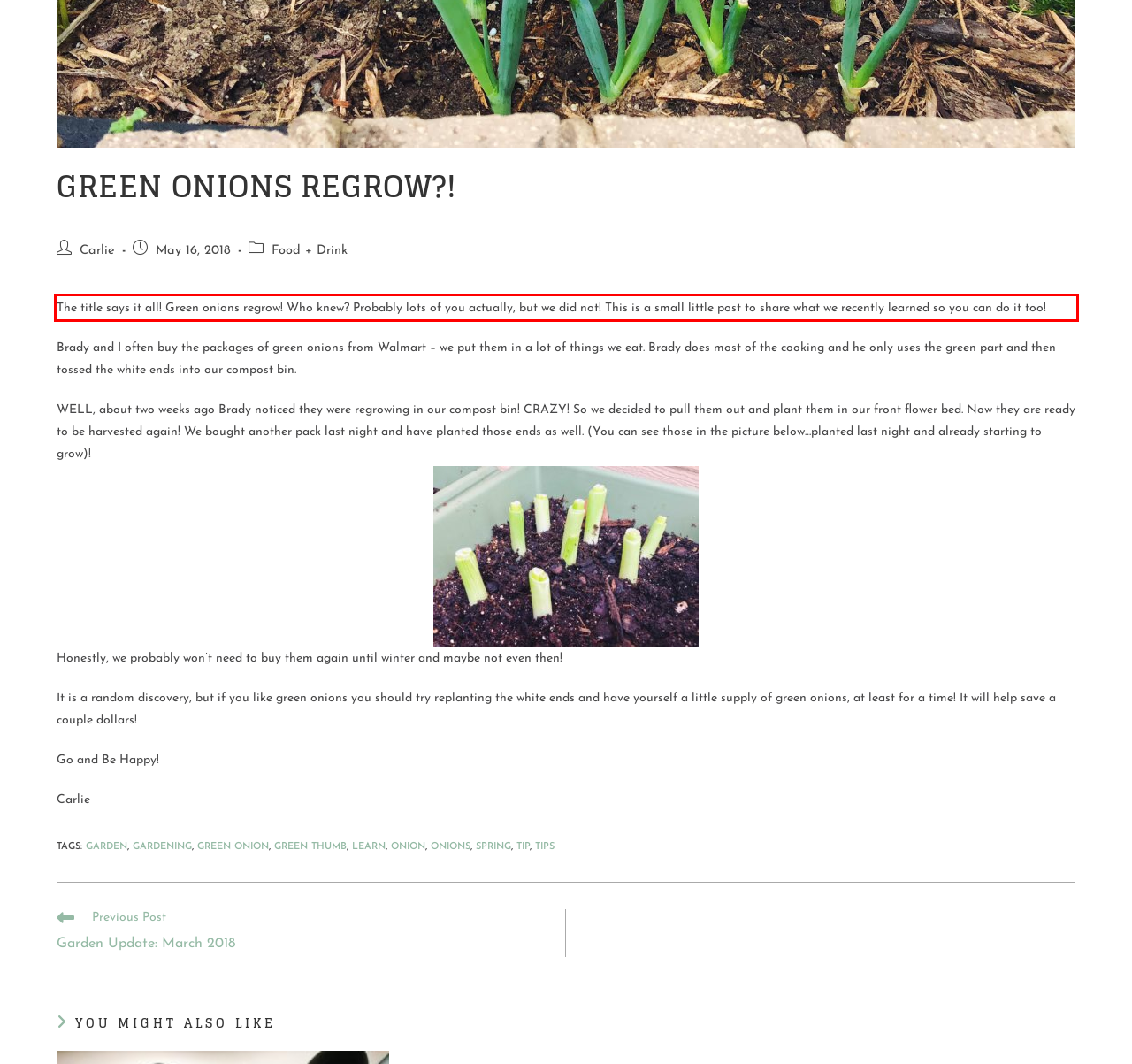Please perform OCR on the text content within the red bounding box that is highlighted in the provided webpage screenshot.

The title says it all! Green onions regrow! Who knew? Probably lots of you actually, but we did not! This is a small little post to share what we recently learned so you can do it too!